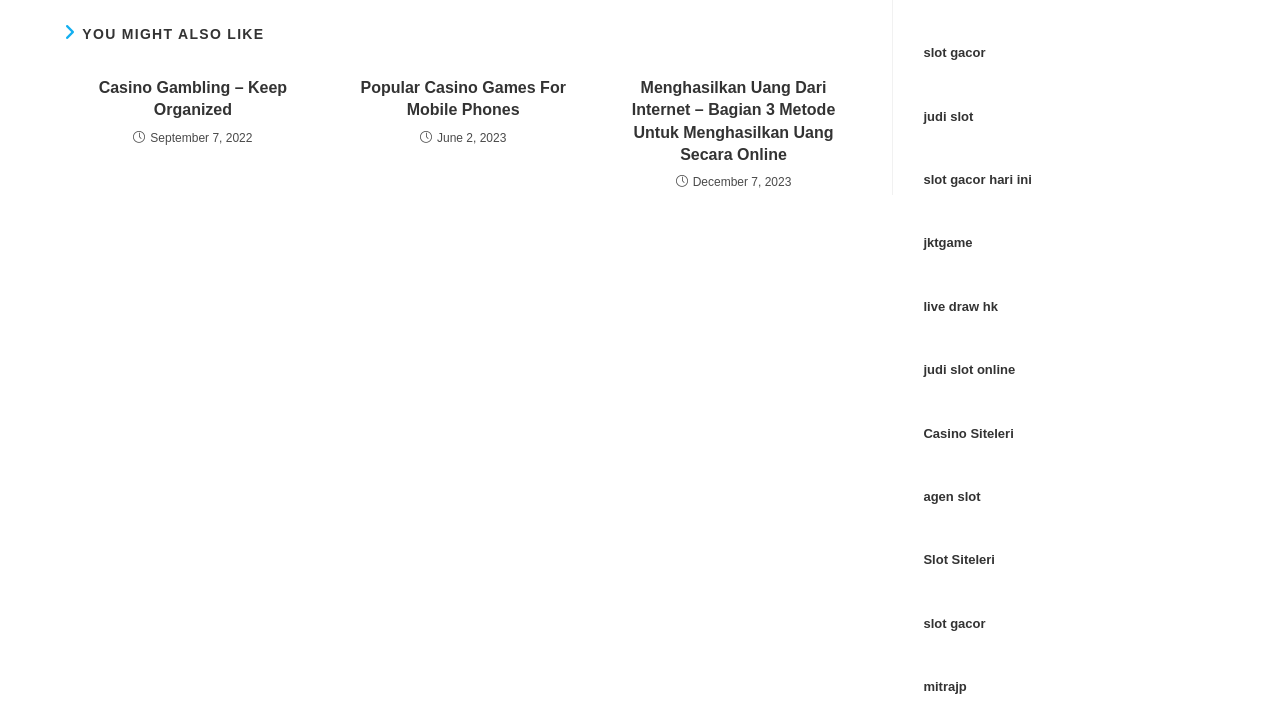Using the information in the image, could you please answer the following question in detail:
What is the title of the first article?

The first article has a heading element with the text 'Casino Gambling – Keep Organized', which is the title of the article.